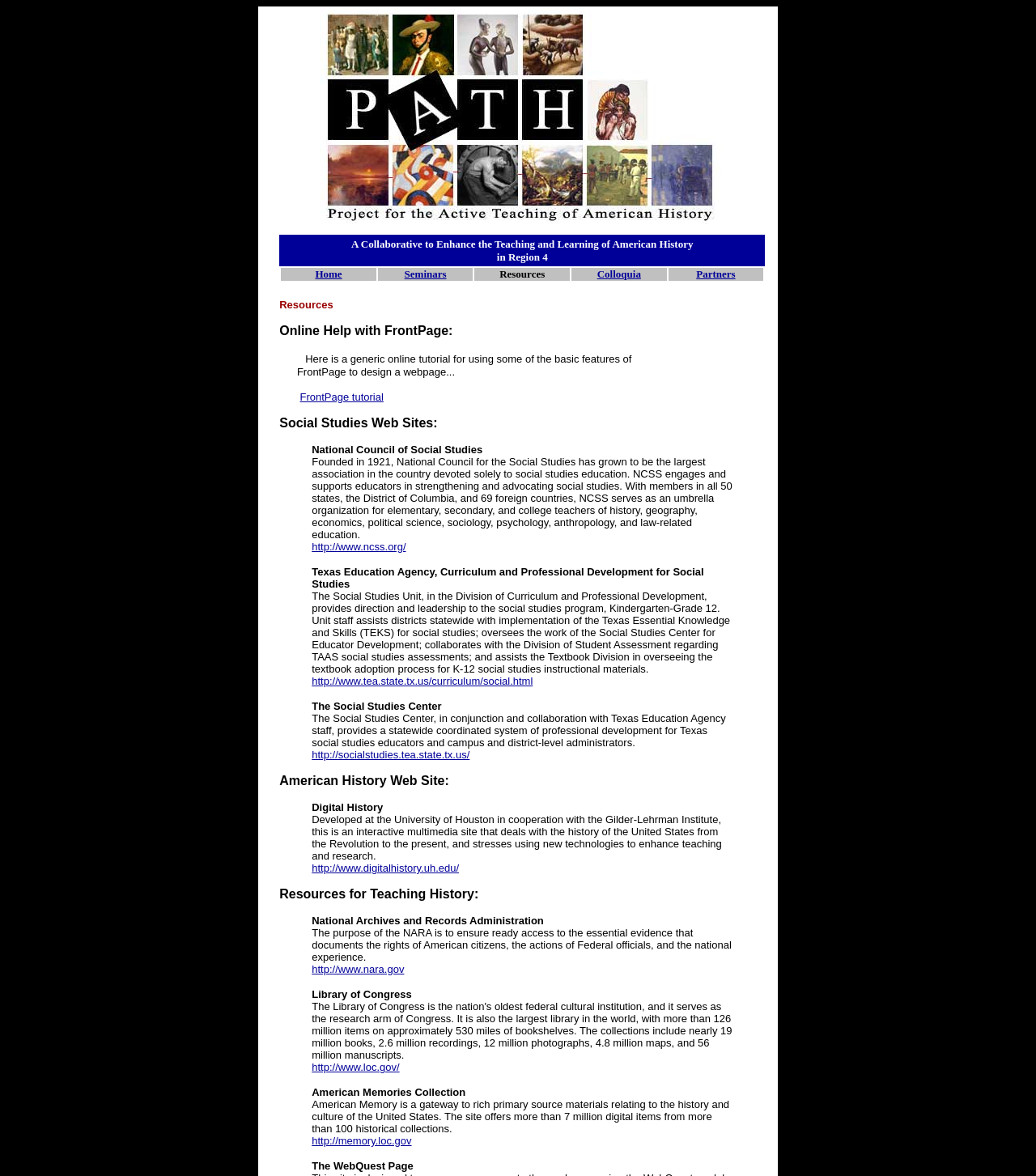Find the bounding box coordinates of the clickable element required to execute the following instruction: "Follow us on social media". Provide the coordinates as four float numbers between 0 and 1, i.e., [left, top, right, bottom].

None